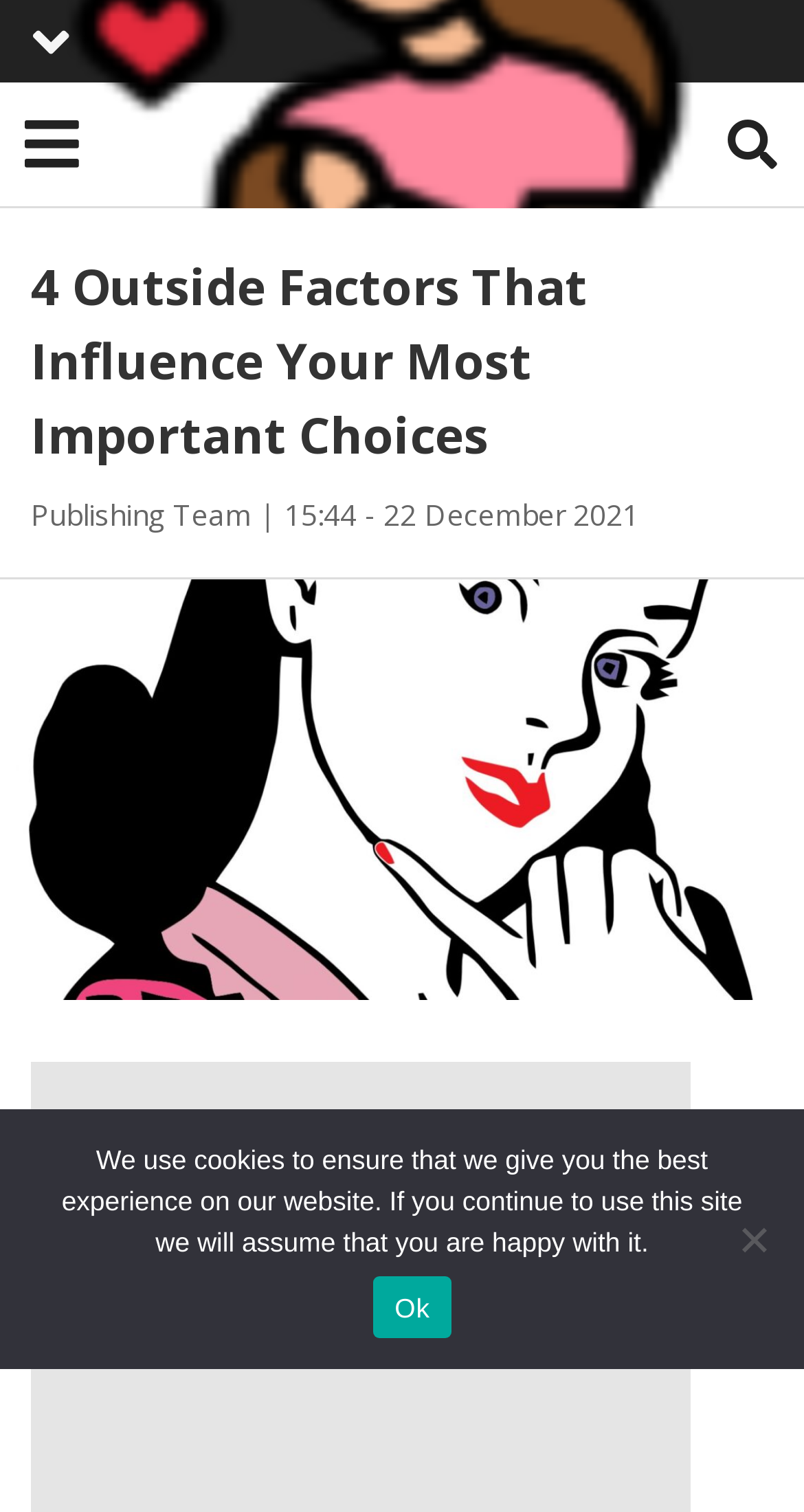Please determine the bounding box coordinates of the area that needs to be clicked to complete this task: 'publish an article'. The coordinates must be four float numbers between 0 and 1, formatted as [left, top, right, bottom].

[0.038, 0.327, 0.313, 0.353]